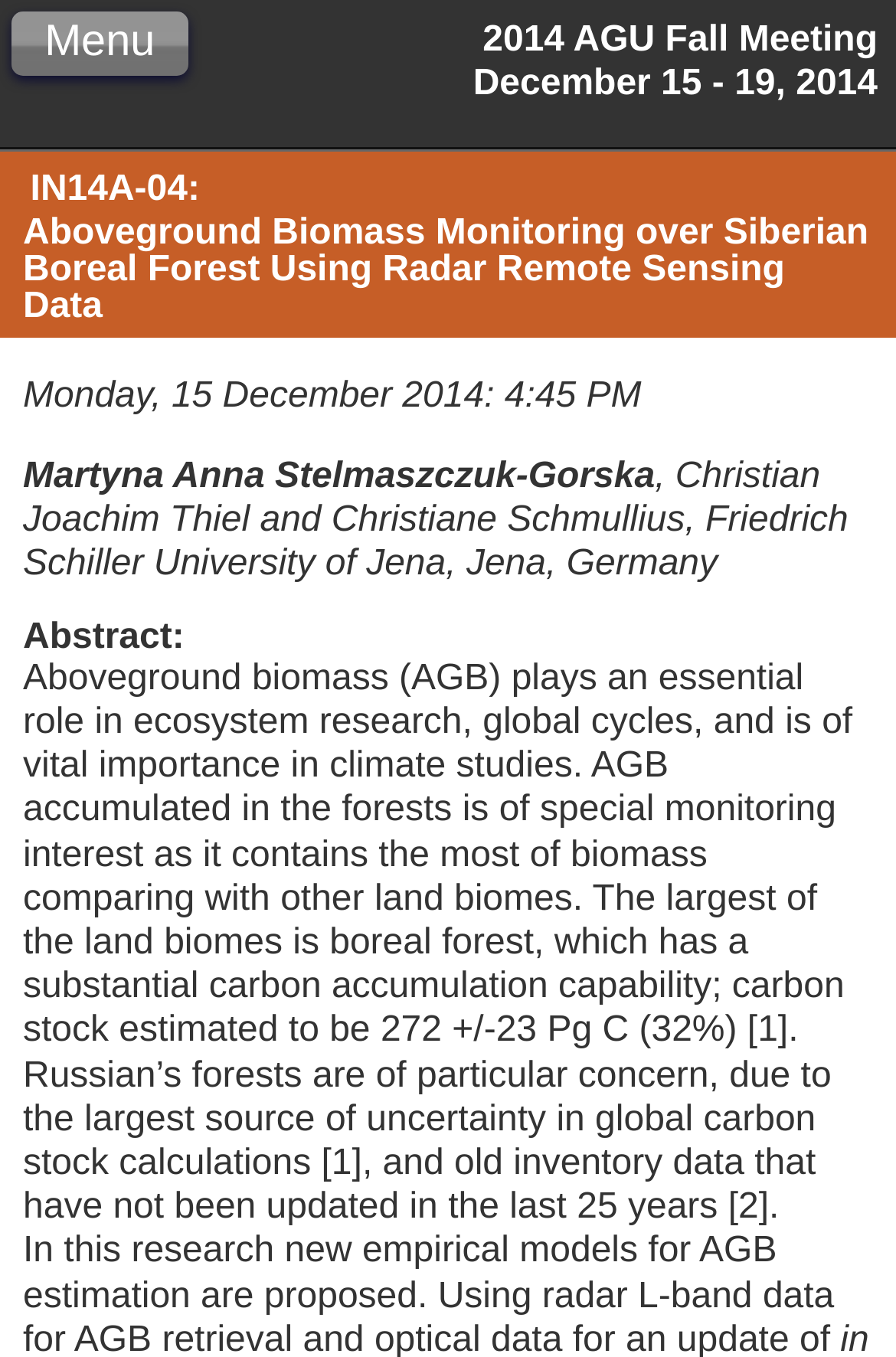Using the information in the image, give a detailed answer to the following question: What is the importance of aboveground biomass?

I found the answer by looking at the StaticText element that says 'Aboveground biomass (AGB) plays an essential role in ecosystem research, global cycles, and is of vital importance in climate studies.' which is located below the heading element 'Abstract:'.